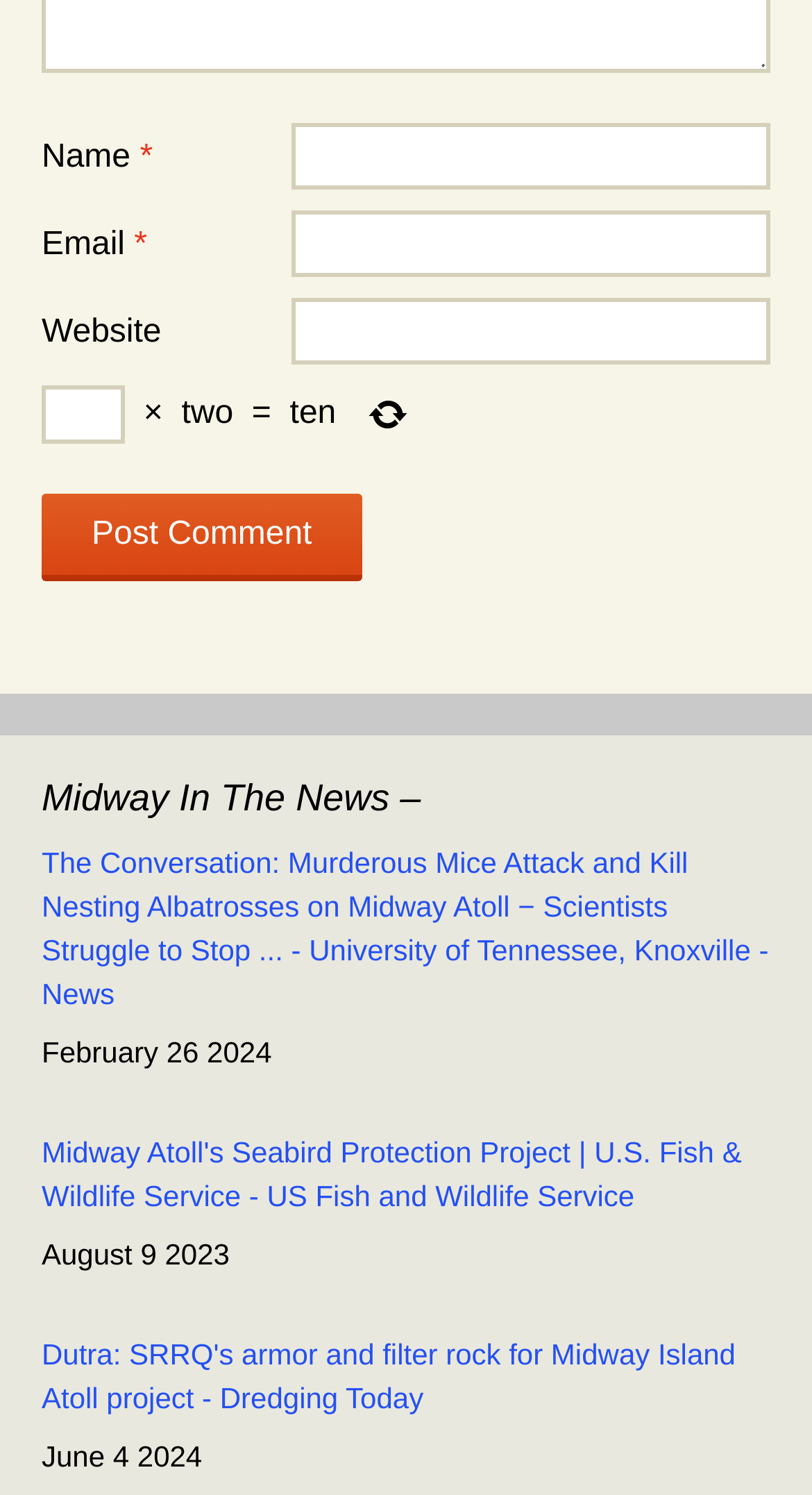Answer briefly with one word or phrase:
How many links are there in the news section?

4